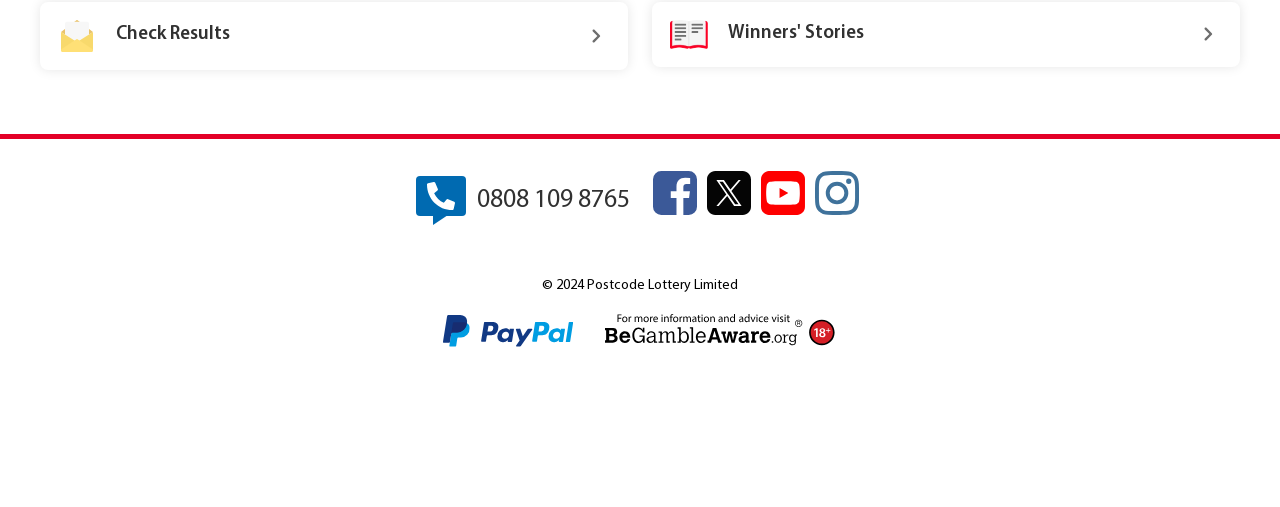Can you give a comprehensive explanation to the question given the content of the image?
What is the phone number to contact?

I found the phone number by looking at the link element with the text '0808 109 8765' which is located at the top section of the webpage, indicating it's a contact information.